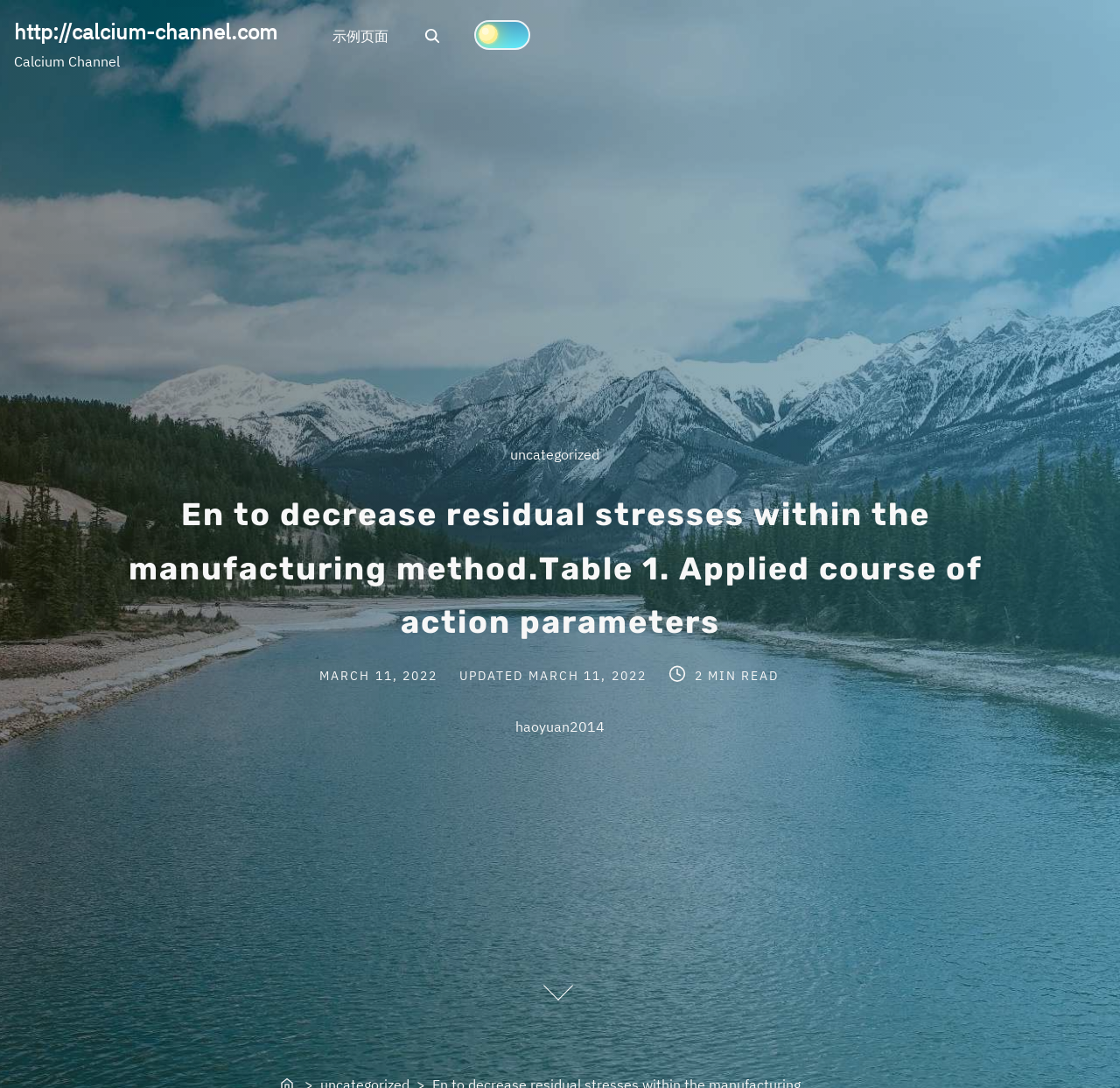Determine the bounding box coordinates of the section I need to click to execute the following instruction: "Read the post updated on March 11, 2022". Provide the coordinates as four float numbers between 0 and 1, i.e., [left, top, right, bottom].

[0.472, 0.614, 0.577, 0.628]